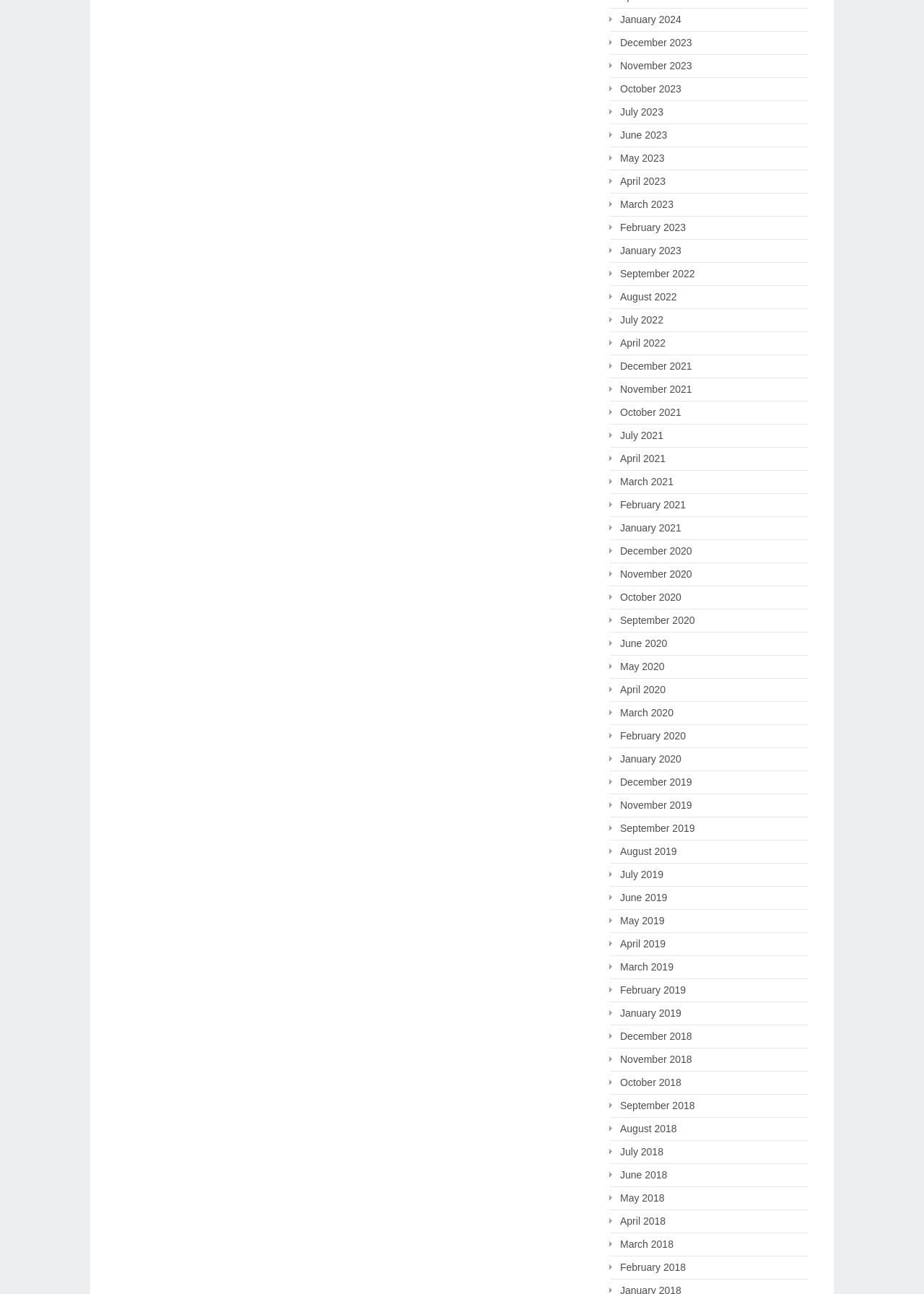Could you find the bounding box coordinates of the clickable area to complete this instruction: "Go to December 2023"?

[0.659, 0.026, 0.749, 0.04]